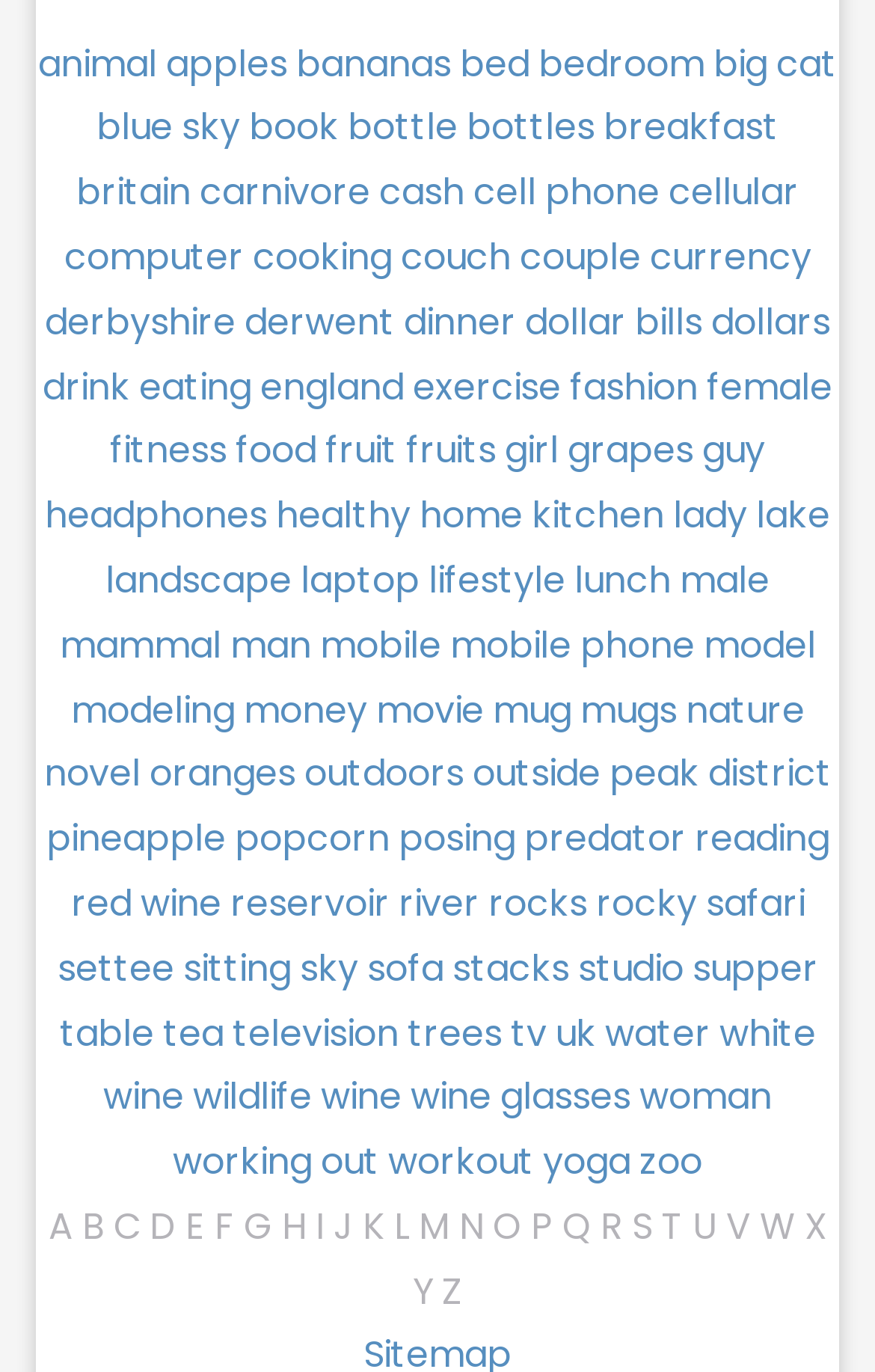Answer with a single word or phrase: 
How many links are there on the webpage?

296